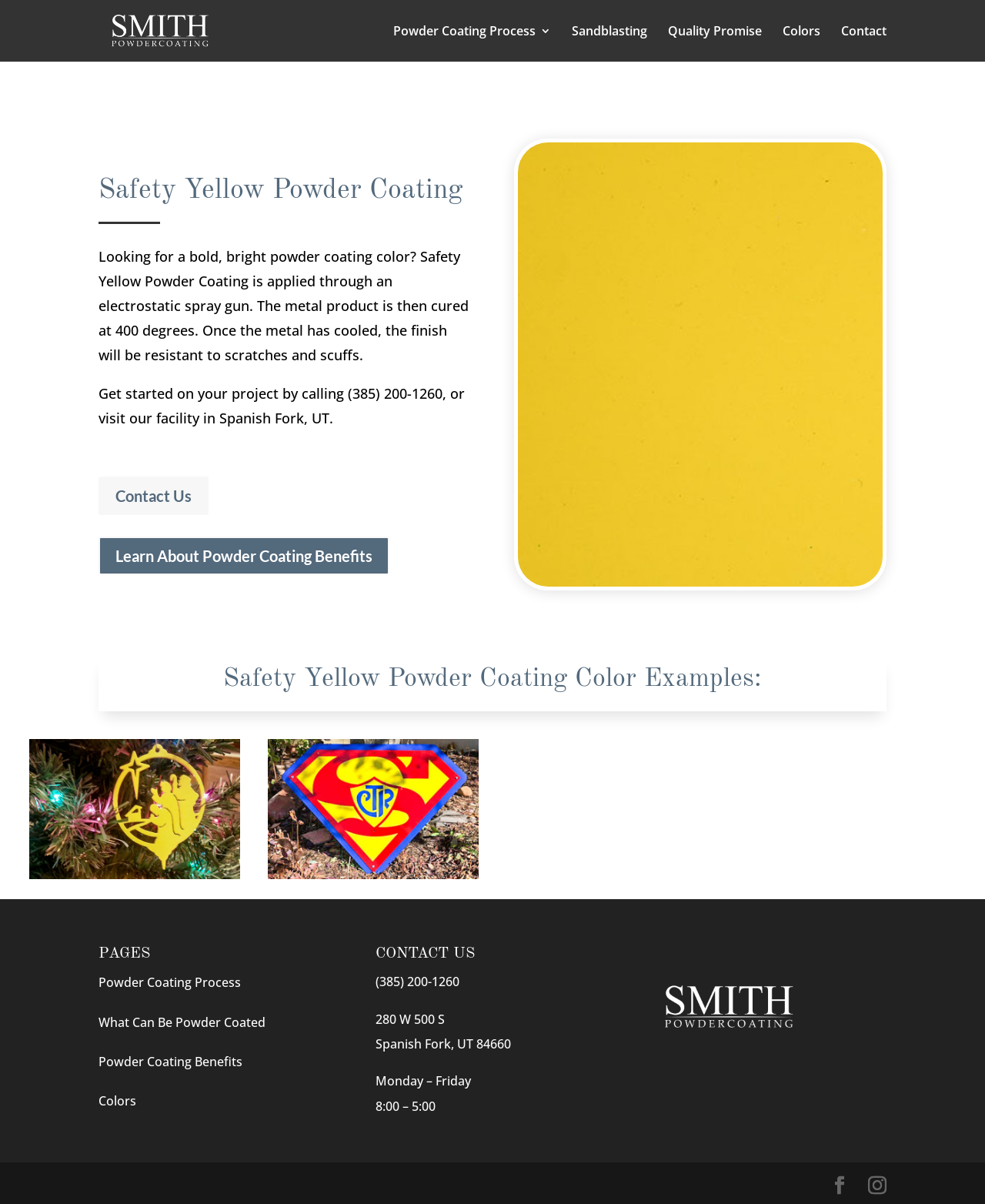What is the temperature at which the metal product is cured?
Using the information from the image, provide a comprehensive answer to the question.

I found the temperature in the article section, where it explains the powder coating process, stating that 'the metal product is then cured at 400 degrees'.